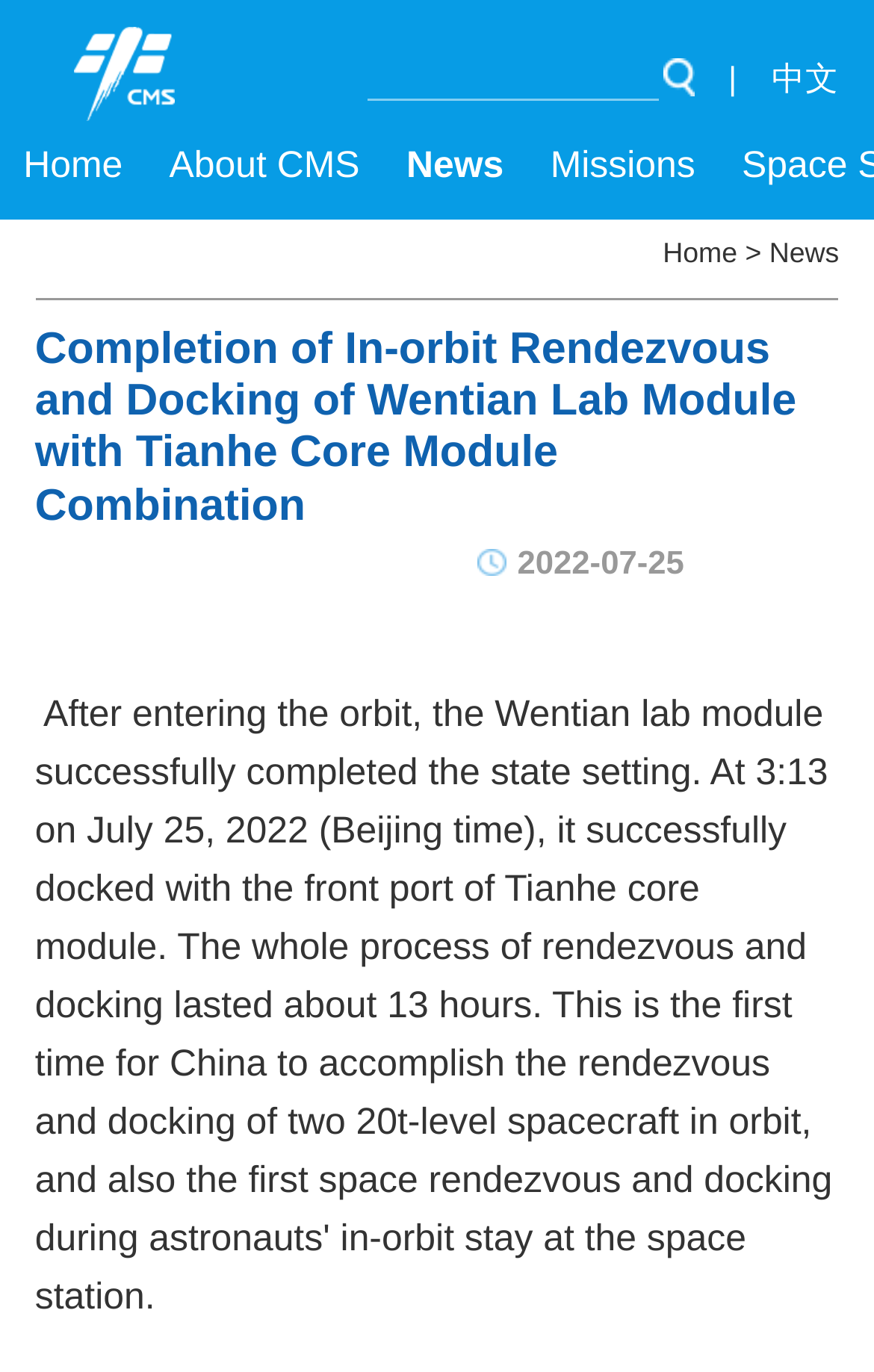Find the bounding box of the UI element described as follows: "中文".

[0.883, 0.046, 0.96, 0.072]